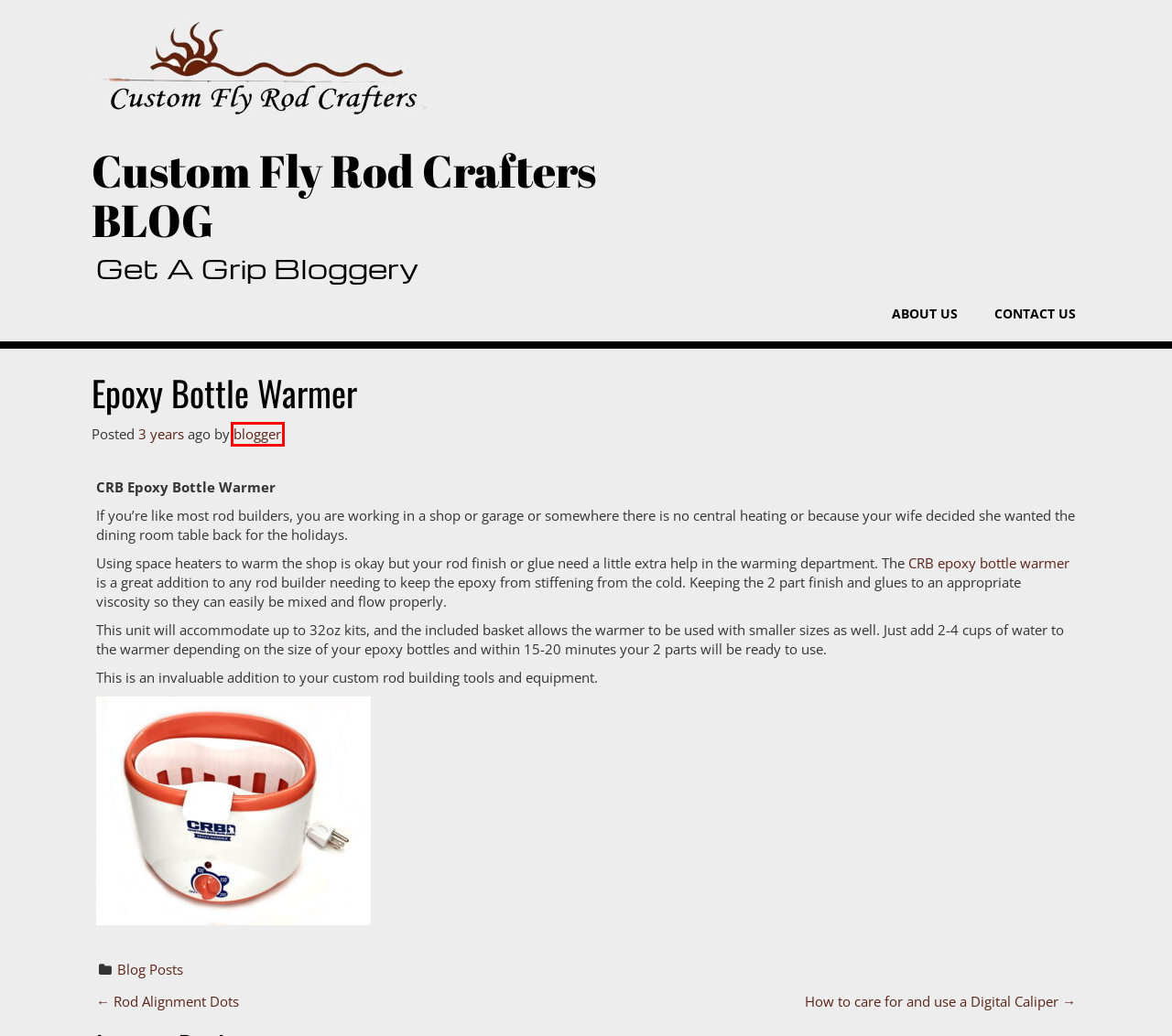Given a webpage screenshot with a UI element marked by a red bounding box, choose the description that best corresponds to the new webpage that will appear after clicking the element. The candidates are:
A. Blog Posts | Custom Fly Rod Crafters BLOG
B. How to care for and use a Digital Caliper | Custom Fly Rod Crafters BLOG
C. blogger | Custom Fly Rod Crafters BLOG
D. Contact Us | Custom Fly Rod Crafters BLOG
E. Rod Alignment Dots | Custom Fly Rod Crafters BLOG
F. Epoxy Bottle Warmer - Custom Fly Rod Crafters
G. About Us | Custom Fly Rod Crafters BLOG
H. Custom Fly Rod Crafters BLOG

C